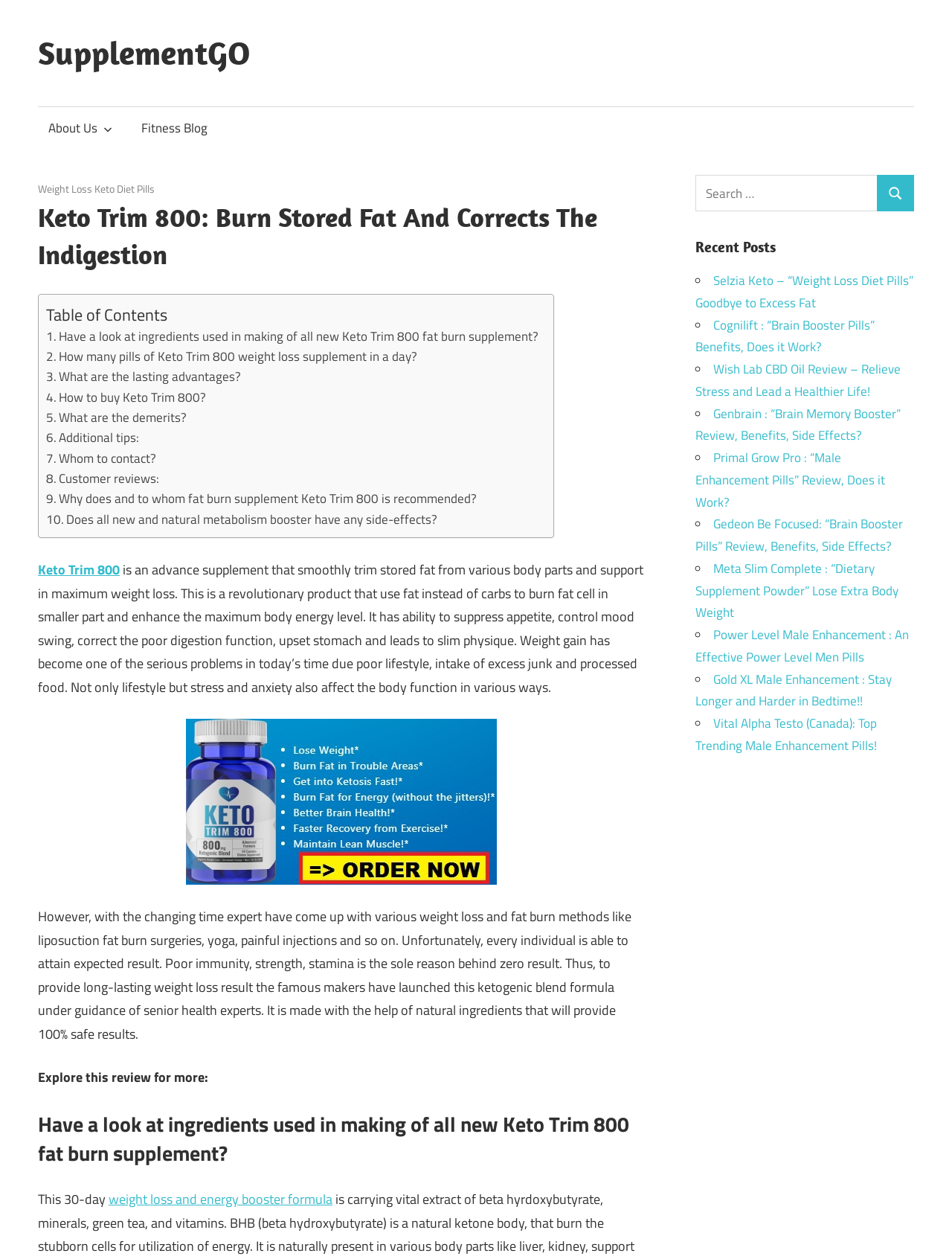Please determine the bounding box coordinates of the element's region to click for the following instruction: "Search for something".

[0.73, 0.139, 0.922, 0.168]